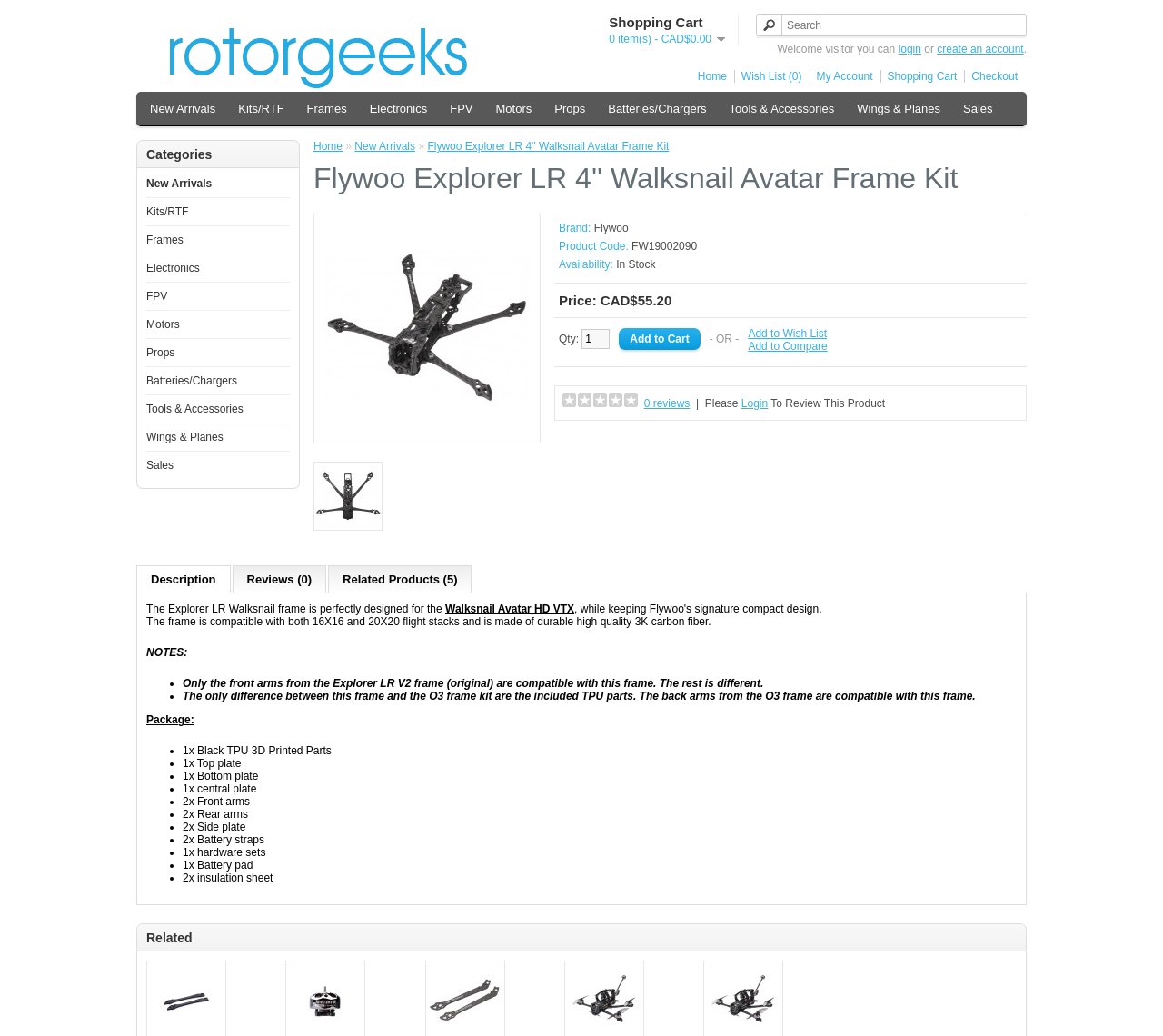Show the bounding box coordinates of the region that should be clicked to follow the instruction: "Search for products."

[0.65, 0.013, 0.883, 0.035]